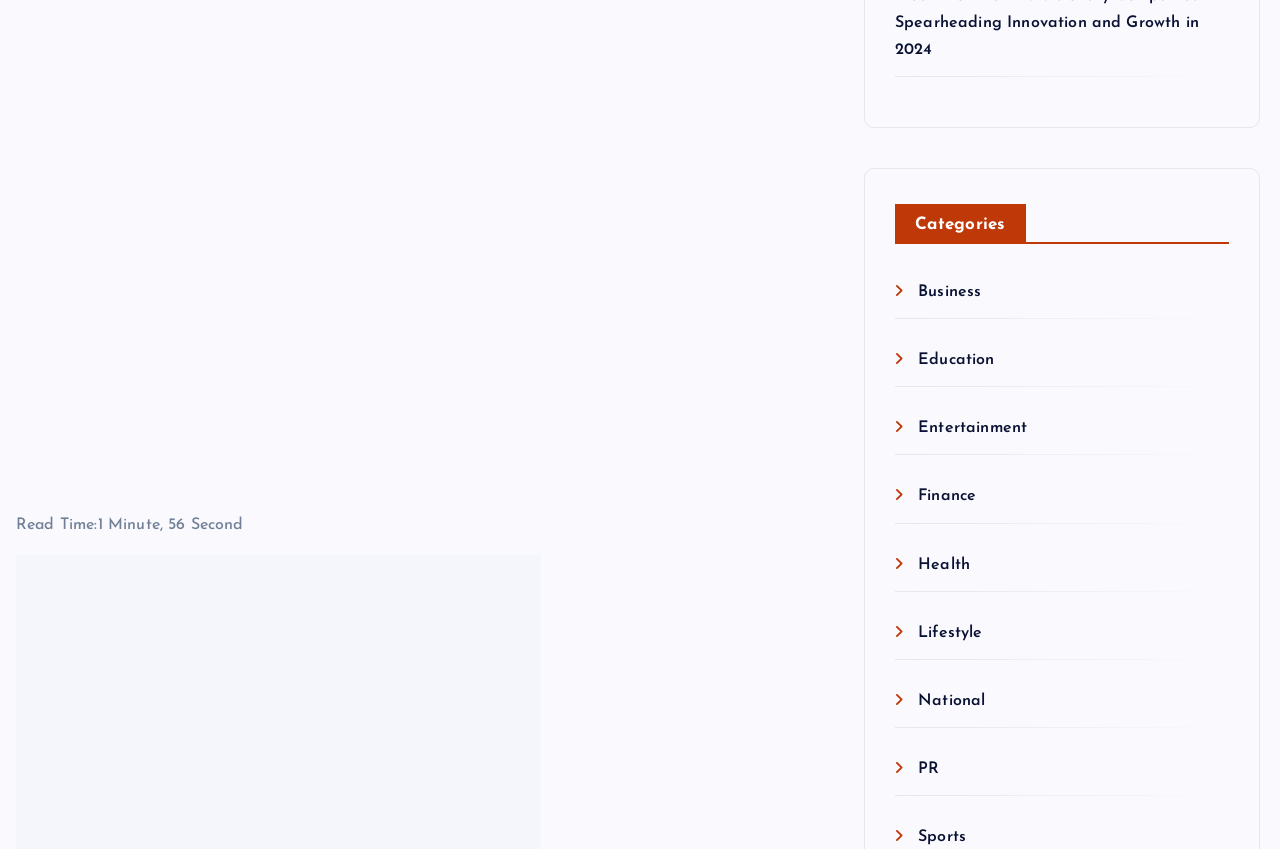What is the estimated reading time of the article?
Please answer using one word or phrase, based on the screenshot.

1 minute, 56 seconds